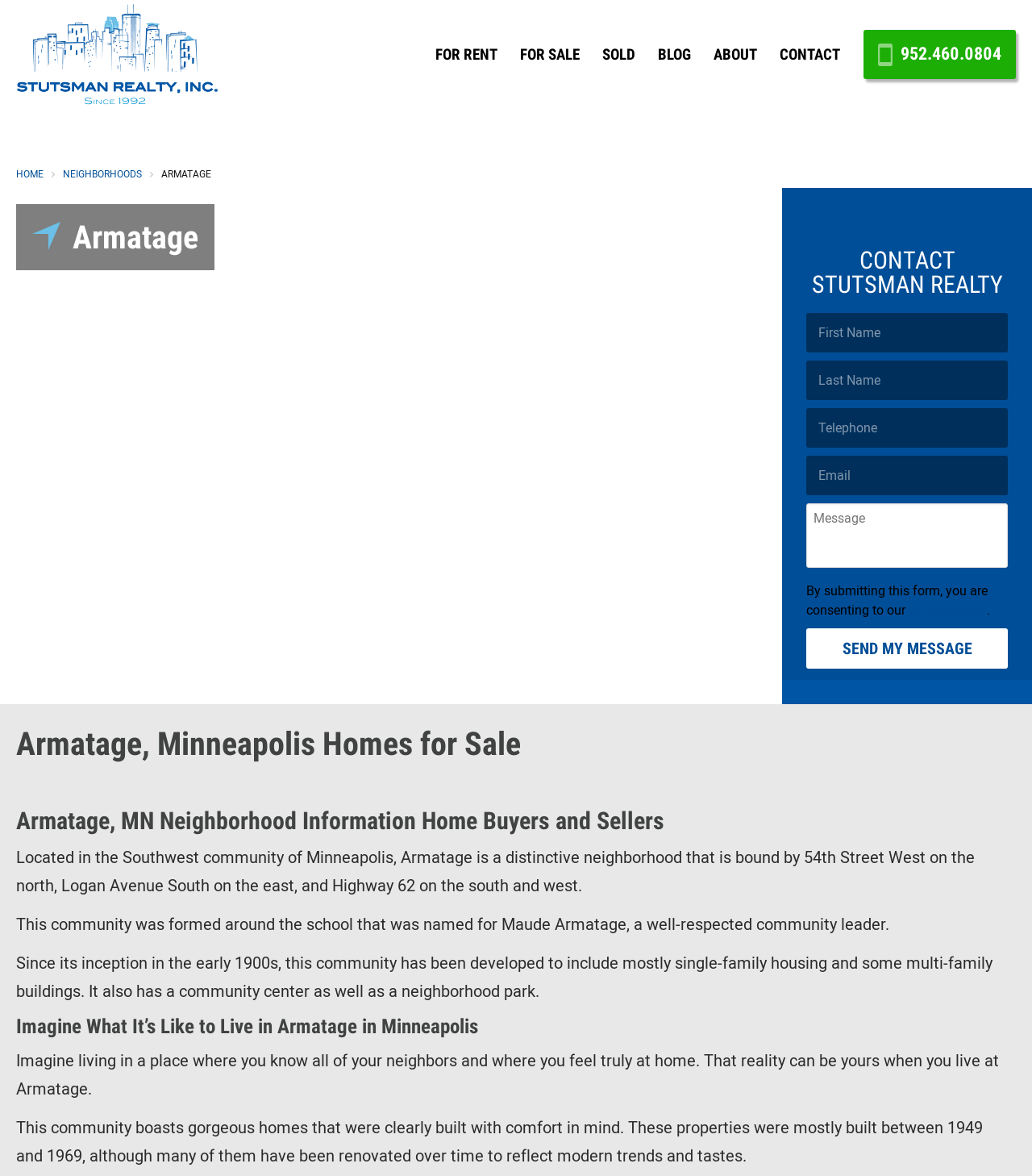Highlight the bounding box coordinates of the element that should be clicked to carry out the following instruction: "Fill in the 'First Name' field". The coordinates must be given as four float numbers ranging from 0 to 1, i.e., [left, top, right, bottom].

[0.781, 0.266, 0.977, 0.3]